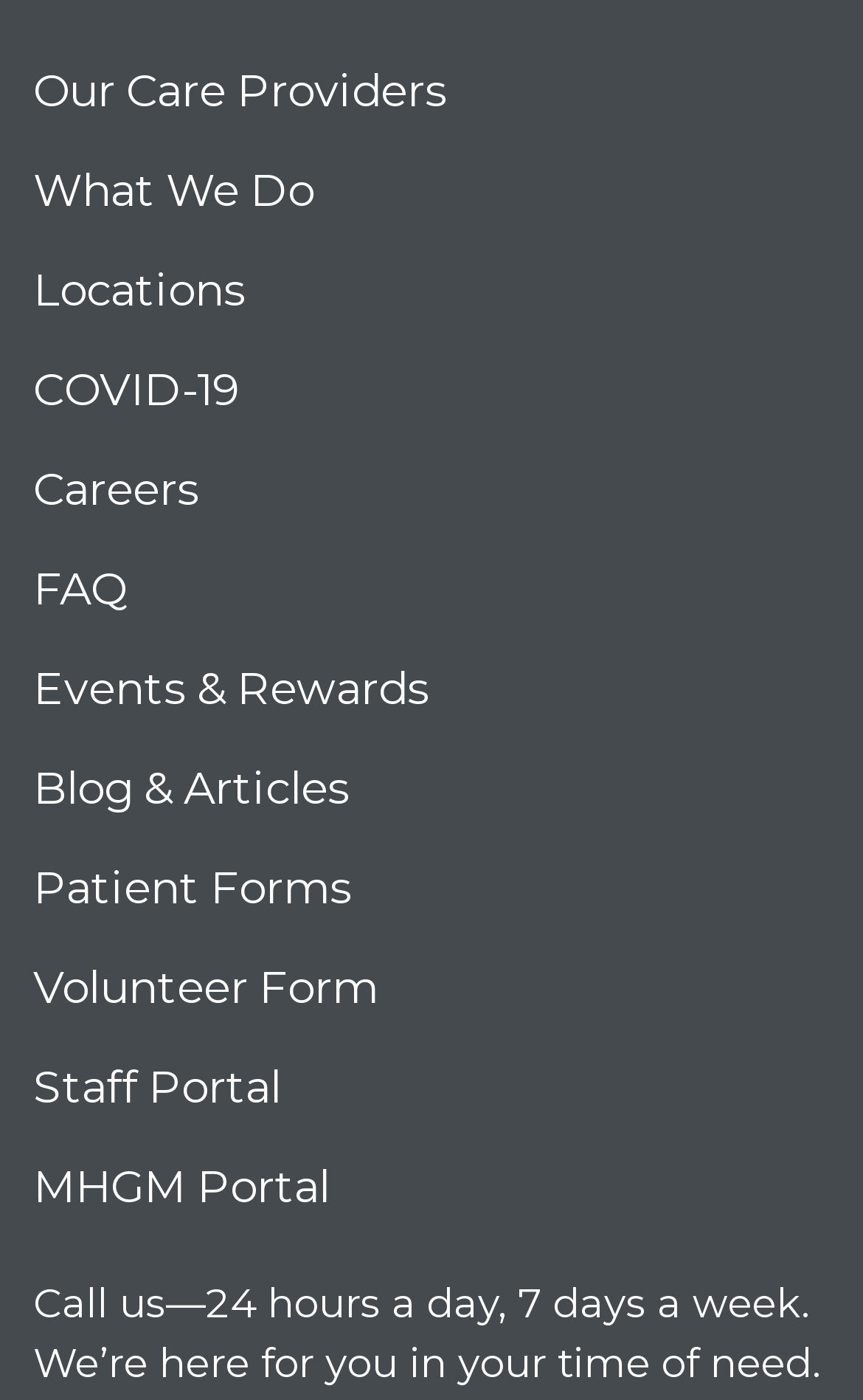Locate the bounding box coordinates of the area that needs to be clicked to fulfill the following instruction: "go to community resources". The coordinates should be in the format of four float numbers between 0 and 1, namely [left, top, right, bottom].

None